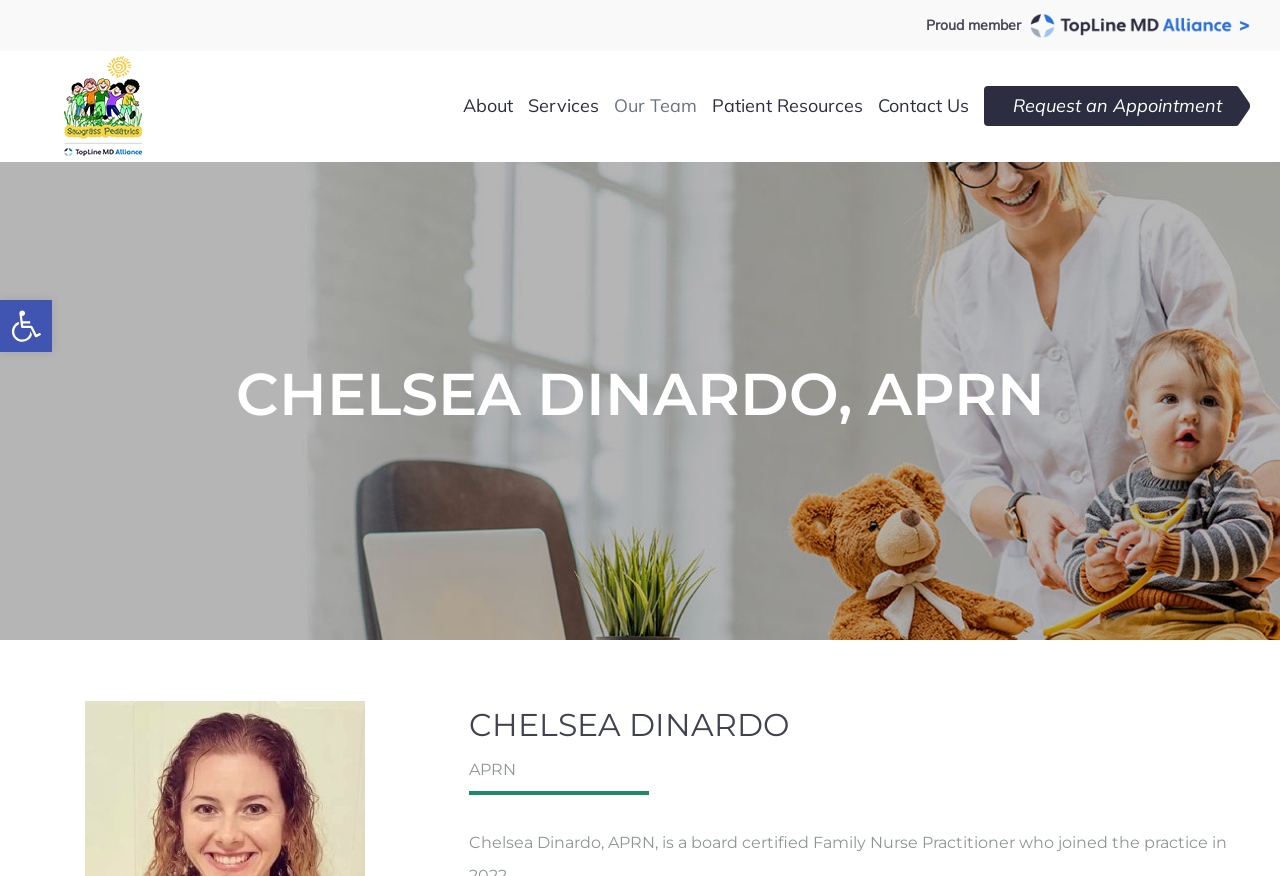Please identify the bounding box coordinates for the region that you need to click to follow this instruction: "Search This Site".

None